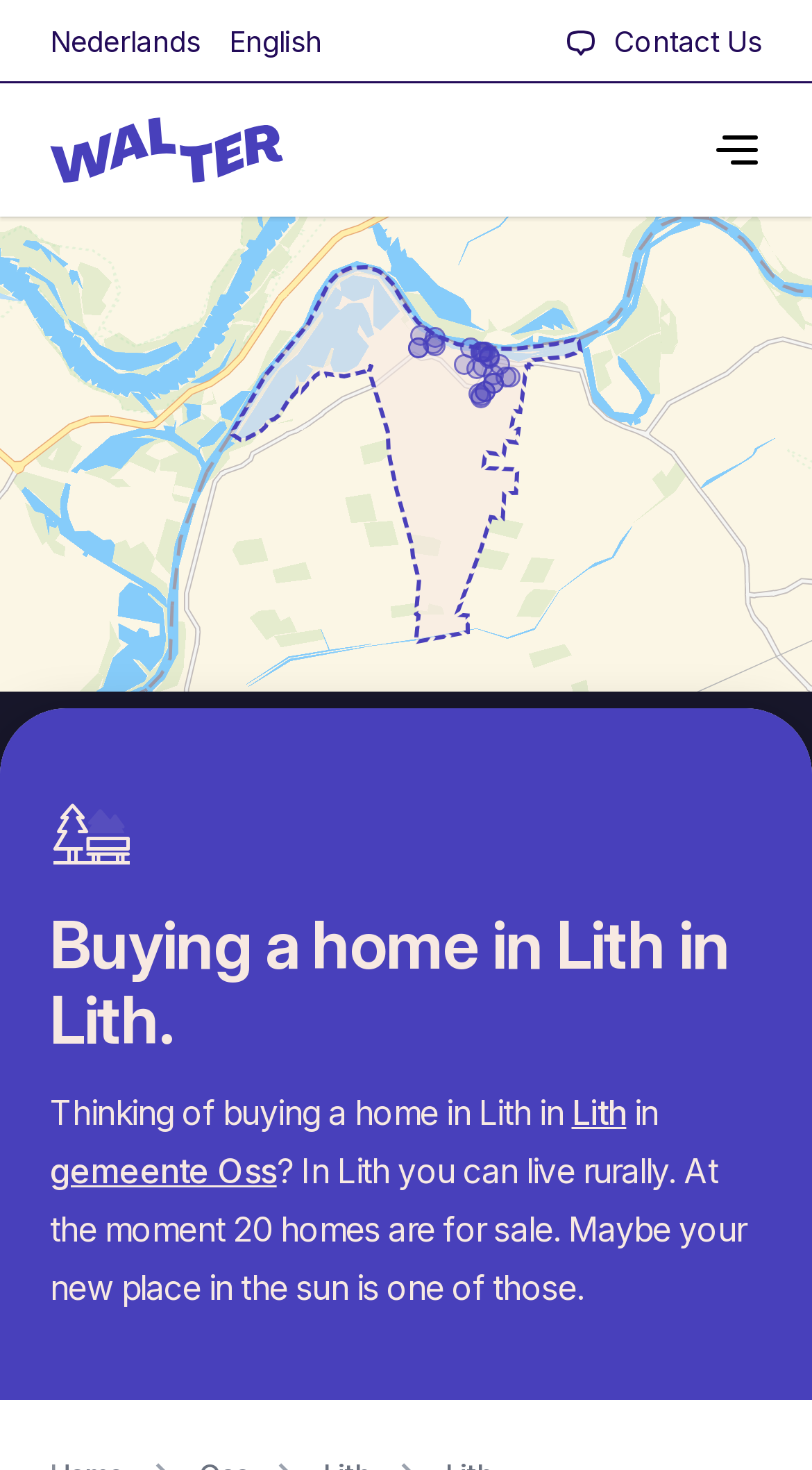Please find and report the bounding box coordinates of the element to click in order to perform the following action: "View contact us page". The coordinates should be expressed as four float numbers between 0 and 1, in the format [left, top, right, bottom].

[0.694, 0.003, 0.938, 0.054]